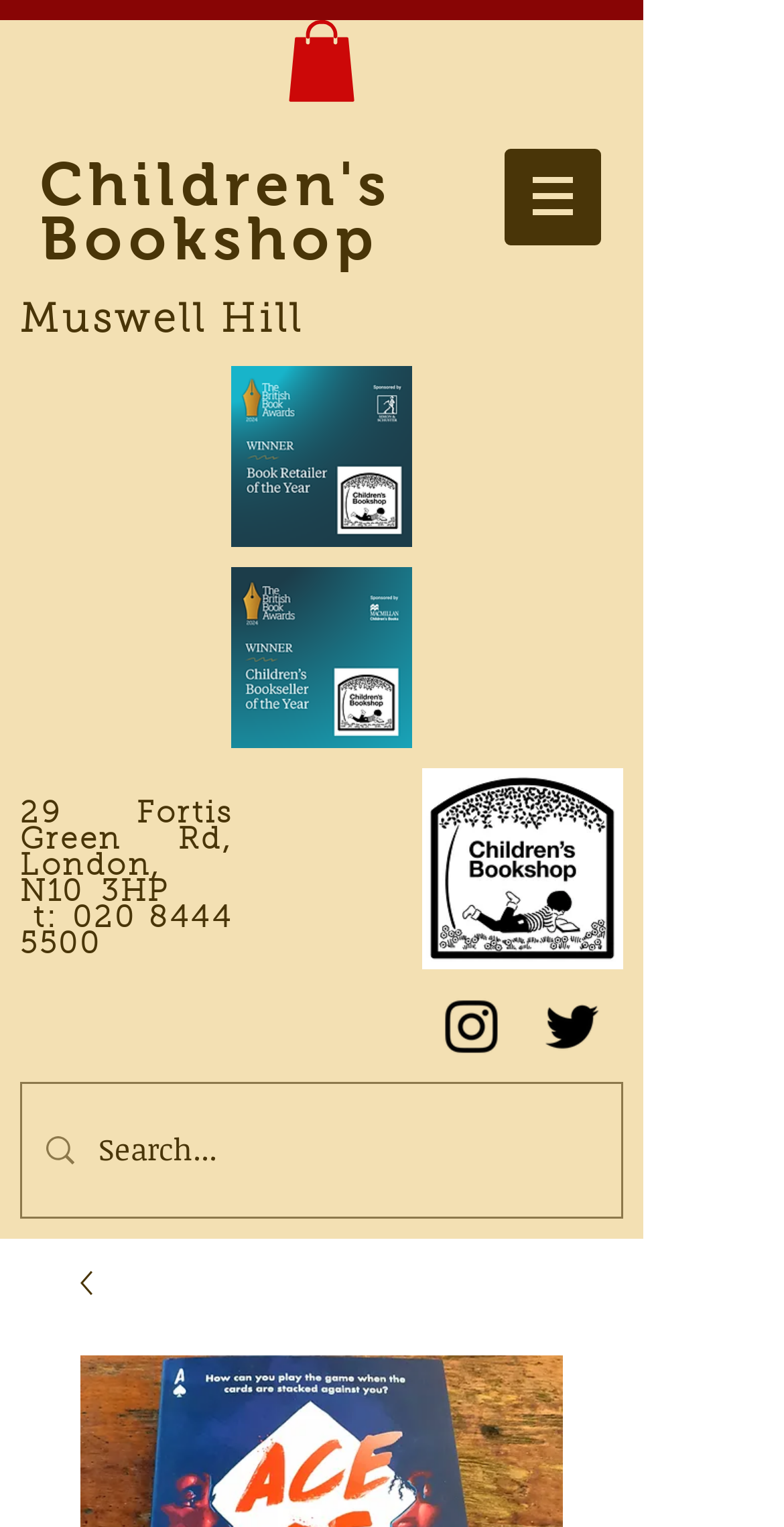How many images are there on the webpage?
Look at the image and construct a detailed response to the question.

There are seven images on the webpage, including the logo, book covers, and social media icons. These images can be found throughout the webpage, including in the navigation menu, headings, and social media links.